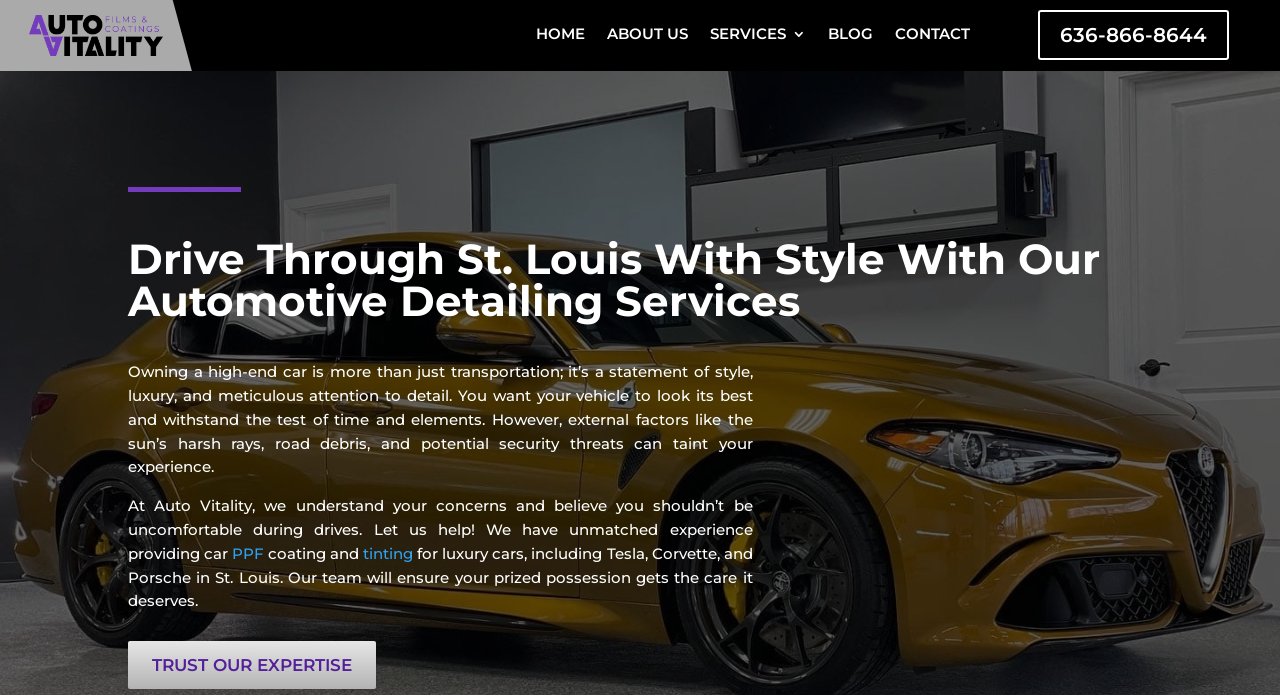Find the bounding box coordinates of the clickable area required to complete the following action: "Read the blog".

[0.647, 0.039, 0.682, 0.07]